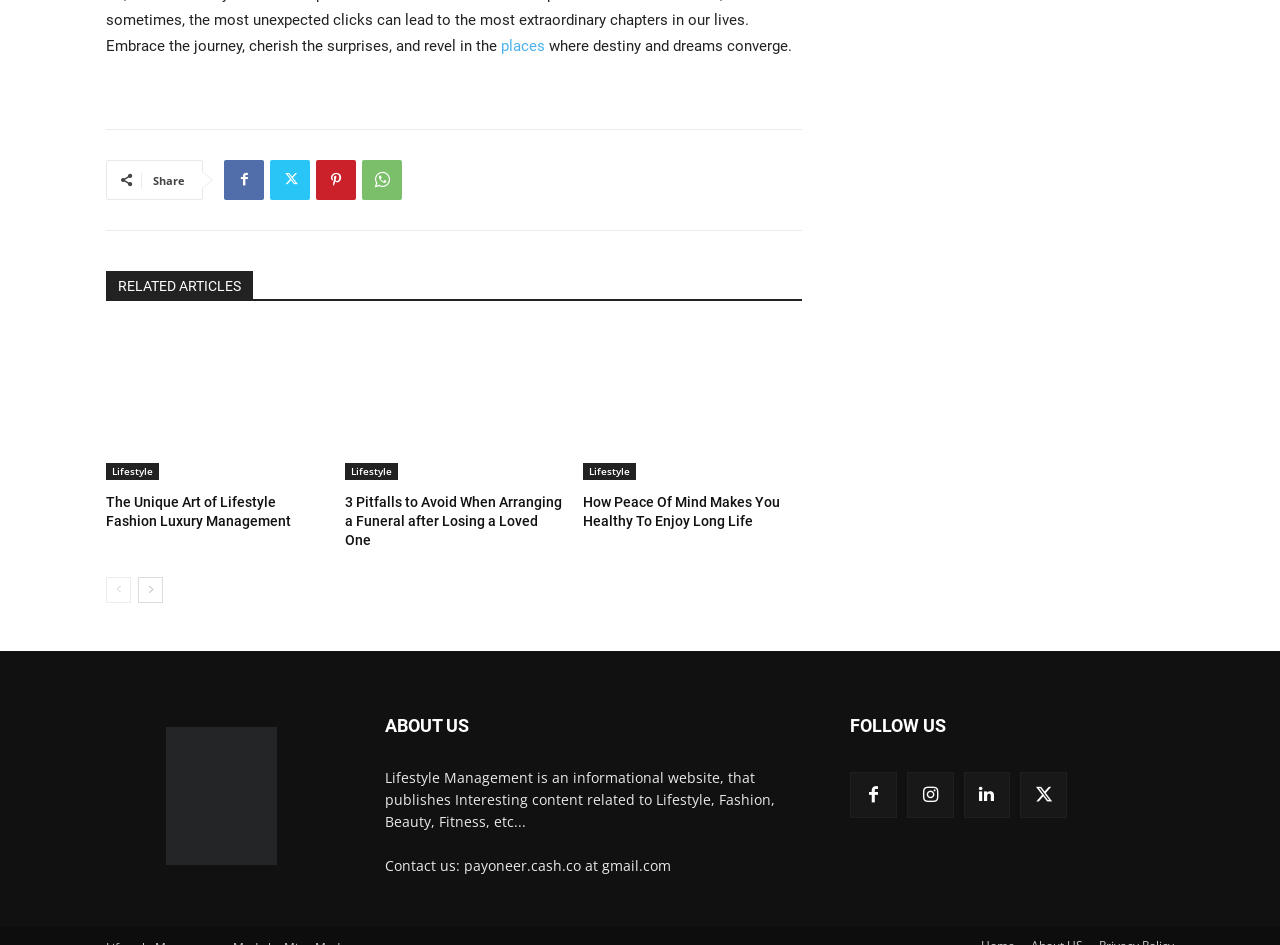Find and provide the bounding box coordinates for the UI element described here: "About US". The coordinates should be given as four float numbers between 0 and 1: [left, top, right, bottom].

[0.805, 0.967, 0.846, 0.989]